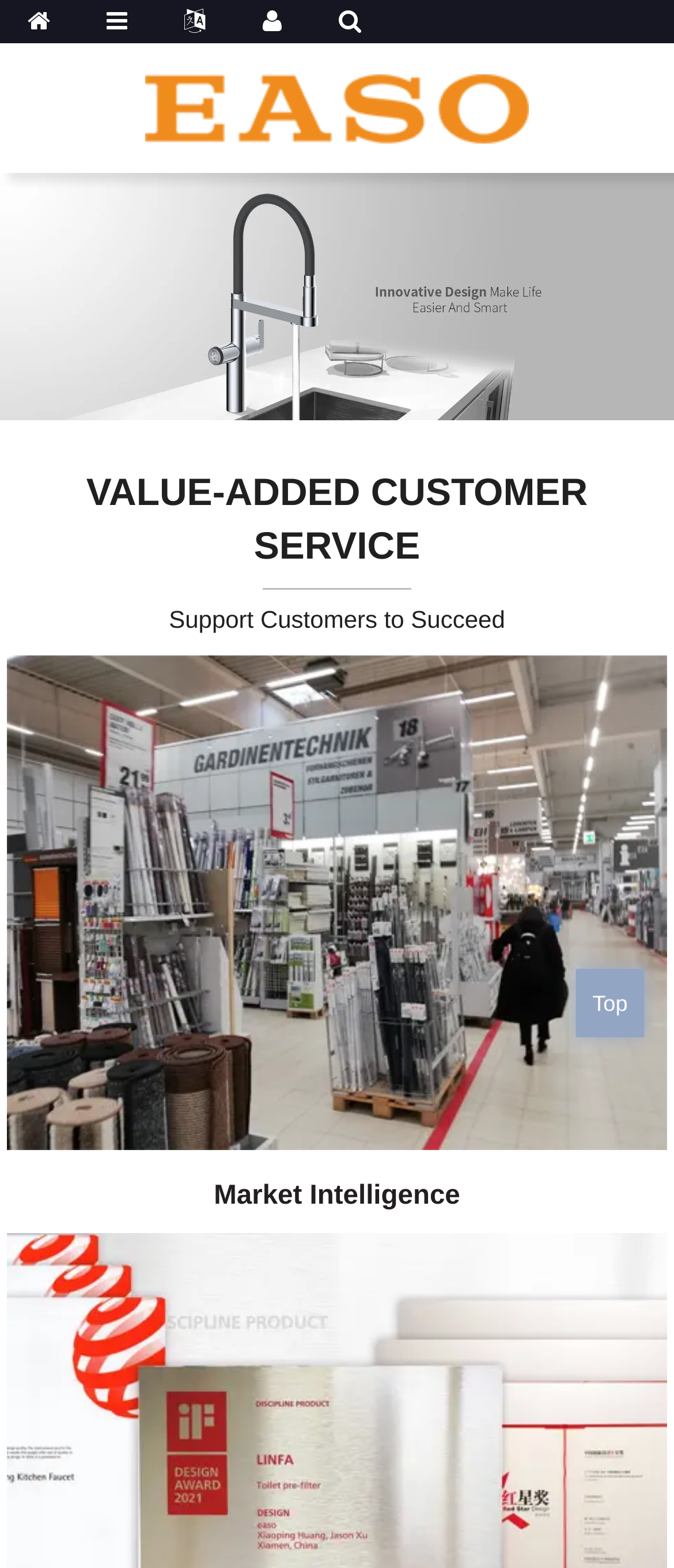What is the company name?
Please utilize the information in the image to give a detailed response to the question.

The company name is EASO, which is mentioned in the link and image elements at the top of the webpage, and also appears in the figure element with the bounding box coordinates [0.215, 0.059, 0.785, 0.076].